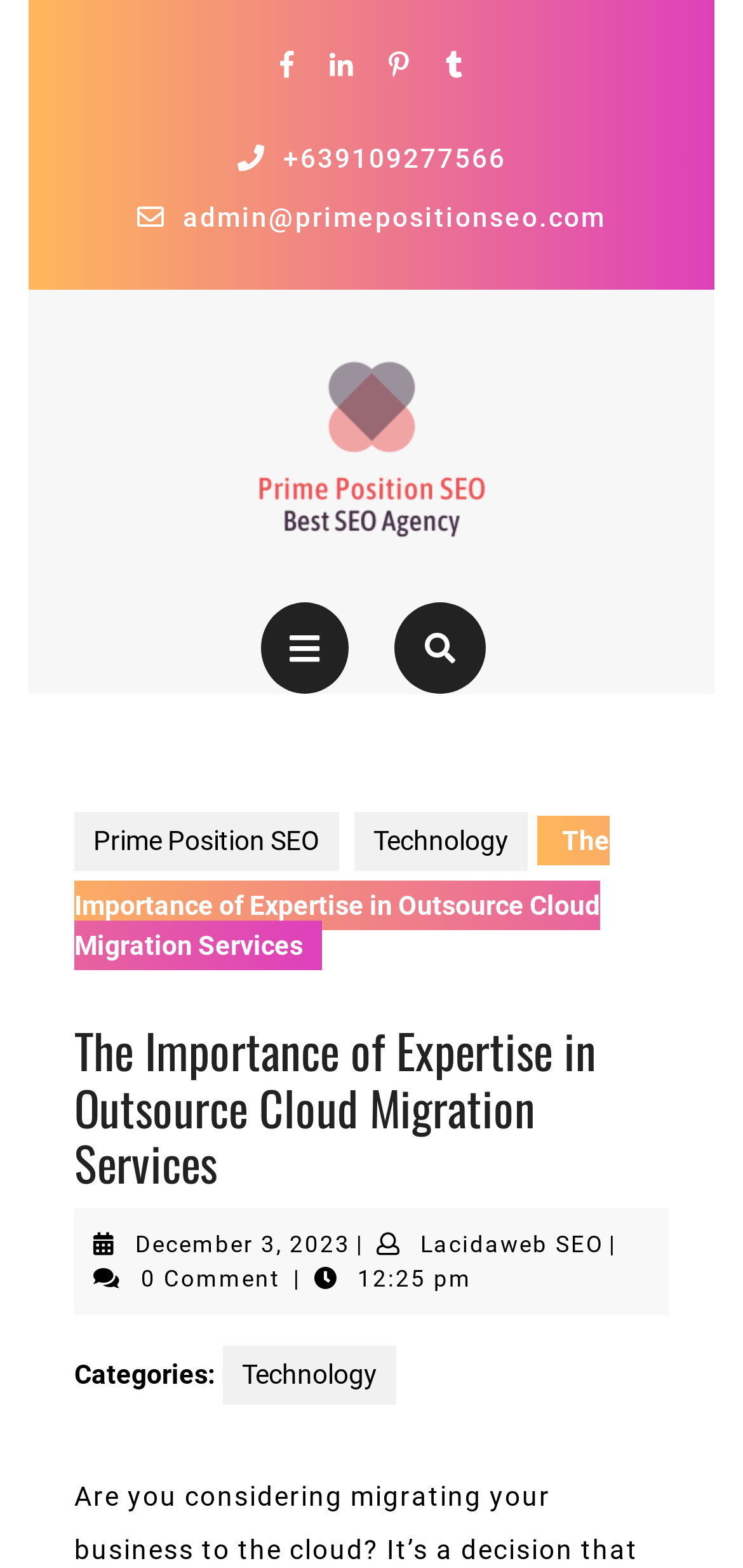Generate a thorough explanation of the webpage's elements.

The webpage is about the importance of expertise in outsource cloud migration services, with a focus on Prime Position SEO. At the top, there are social media links to Facebook, Linkedin, Pinterest, and Tumblr, aligned horizontally. Below these links, there is a phone number and an email address. 

To the right of the phone number and email address, there is a logo of Prime Position SEO, accompanied by a link to the company's website. Below the logo, there is an open button. 

On the left side of the page, there is a navigation menu with links to Prime Position SEO and Technology. 

The main content of the webpage is an article titled "The Importance of Expertise in Outsource Cloud Migration Services". The article has a heading, followed by the date of publication, December 3, 2023, and the author's name, Lacidaweb SEO. Below the author's name, there is a comment section with no comments, and the time of publication, 12:25 pm. 

The article is categorized under Technology, with a link to the category page.